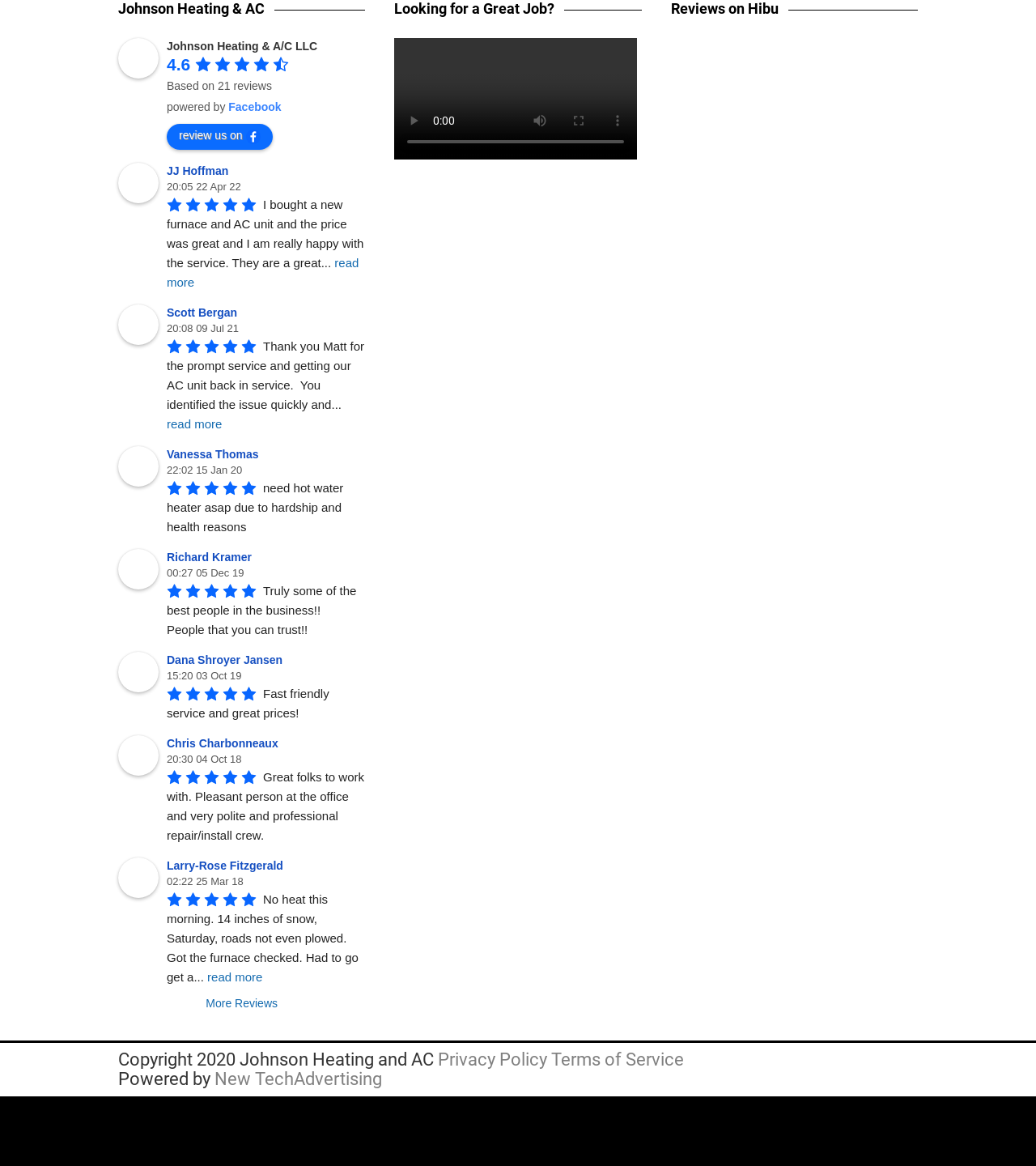What is the purpose of the 'review us on' link? Please answer the question using a single word or phrase based on the image.

To review the company on Facebook